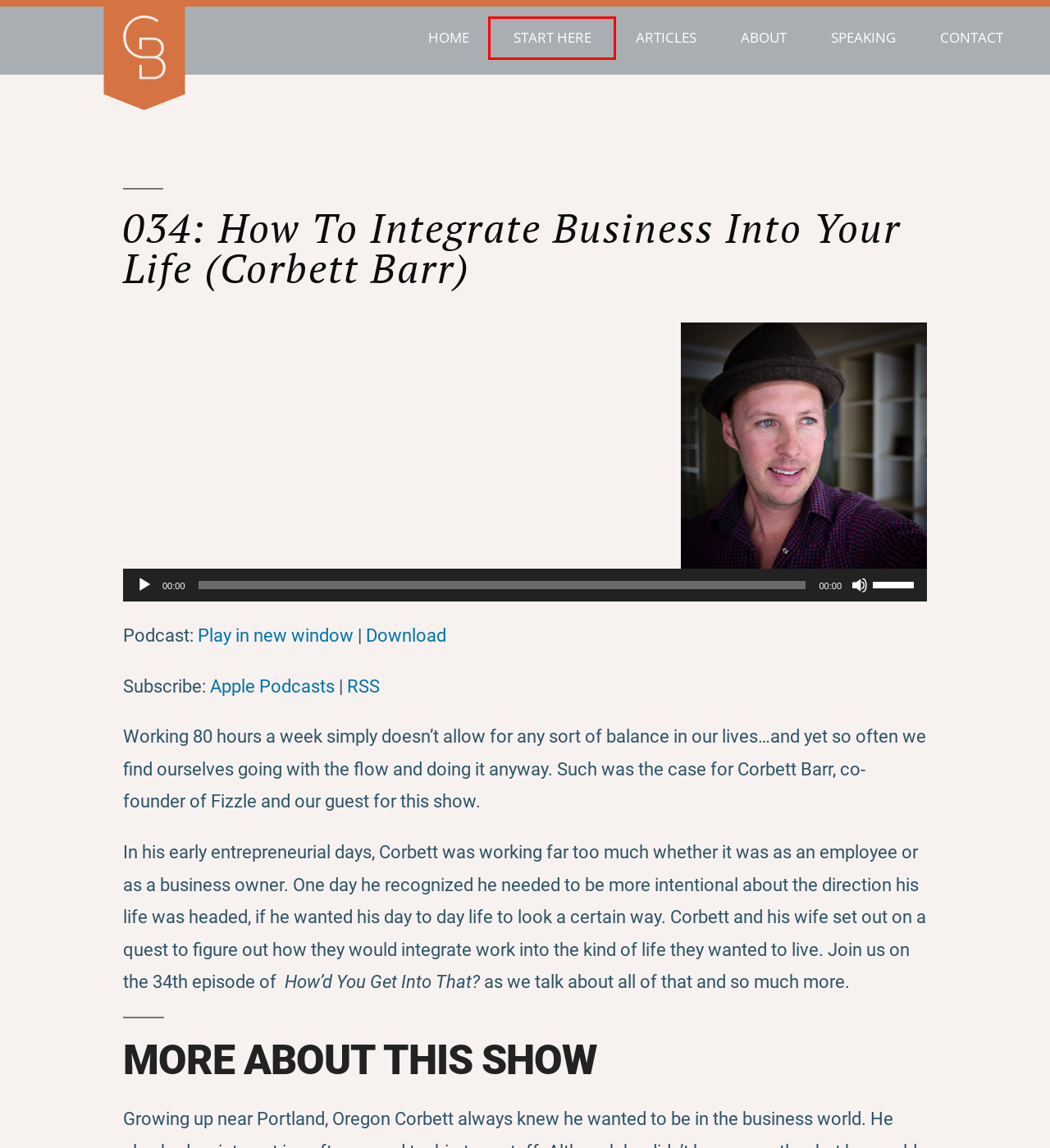Examine the screenshot of a webpage with a red bounding box around a UI element. Select the most accurate webpage description that corresponds to the new page after clicking the highlighted element. Here are the choices:
A. Start Here - Grant Baldwin
B. Speaking - Grant Baldwin
C. About Grant - Grant Baldwin
D. Article - Grant Baldwin
E. How Did You Get Into That? // Careers // Entrepreneurship // Small Business
F. Contact - Grant Baldwin
G. Home - Grant Baldwin
H. Free Live Training

A